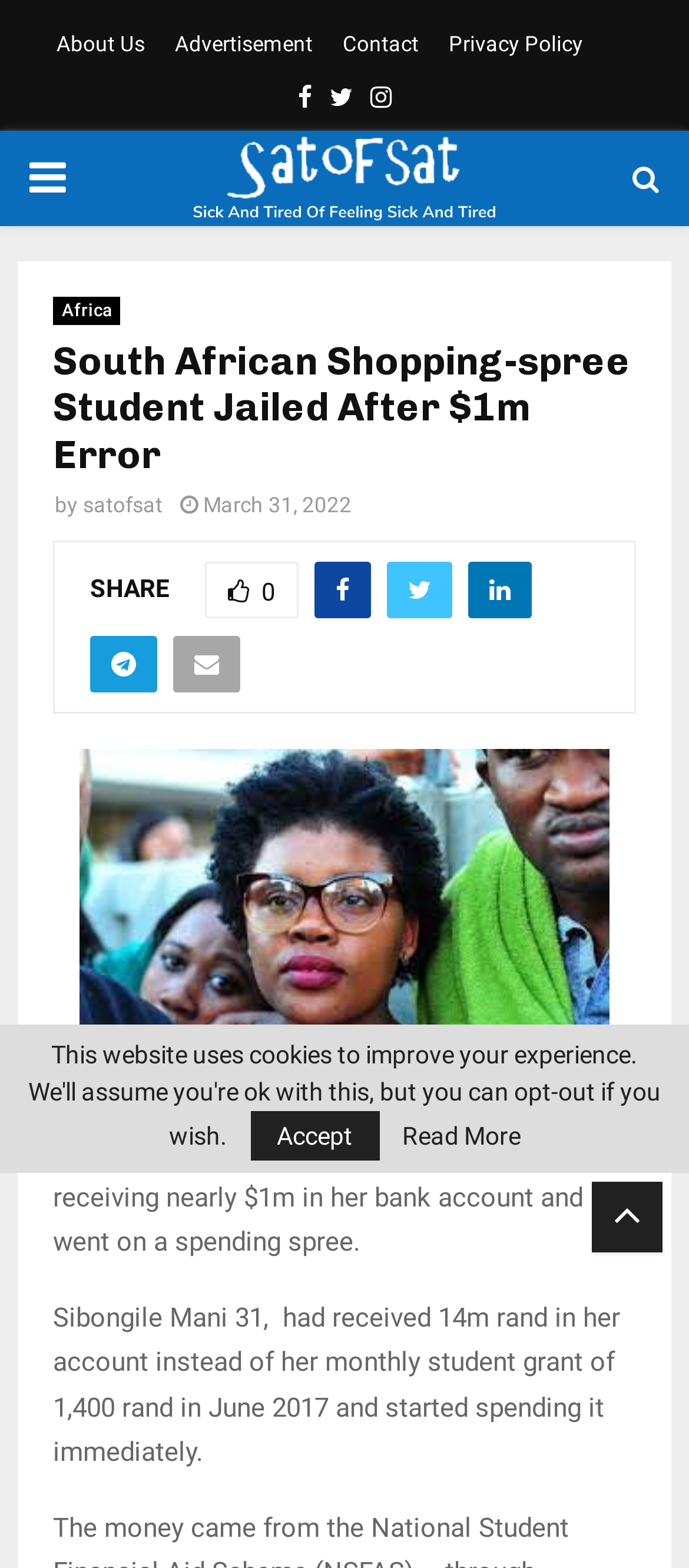Please identify the bounding box coordinates of the element's region that needs to be clicked to fulfill the following instruction: "Click on Read More". The bounding box coordinates should consist of four float numbers between 0 and 1, i.e., [left, top, right, bottom].

[0.583, 0.716, 0.755, 0.732]